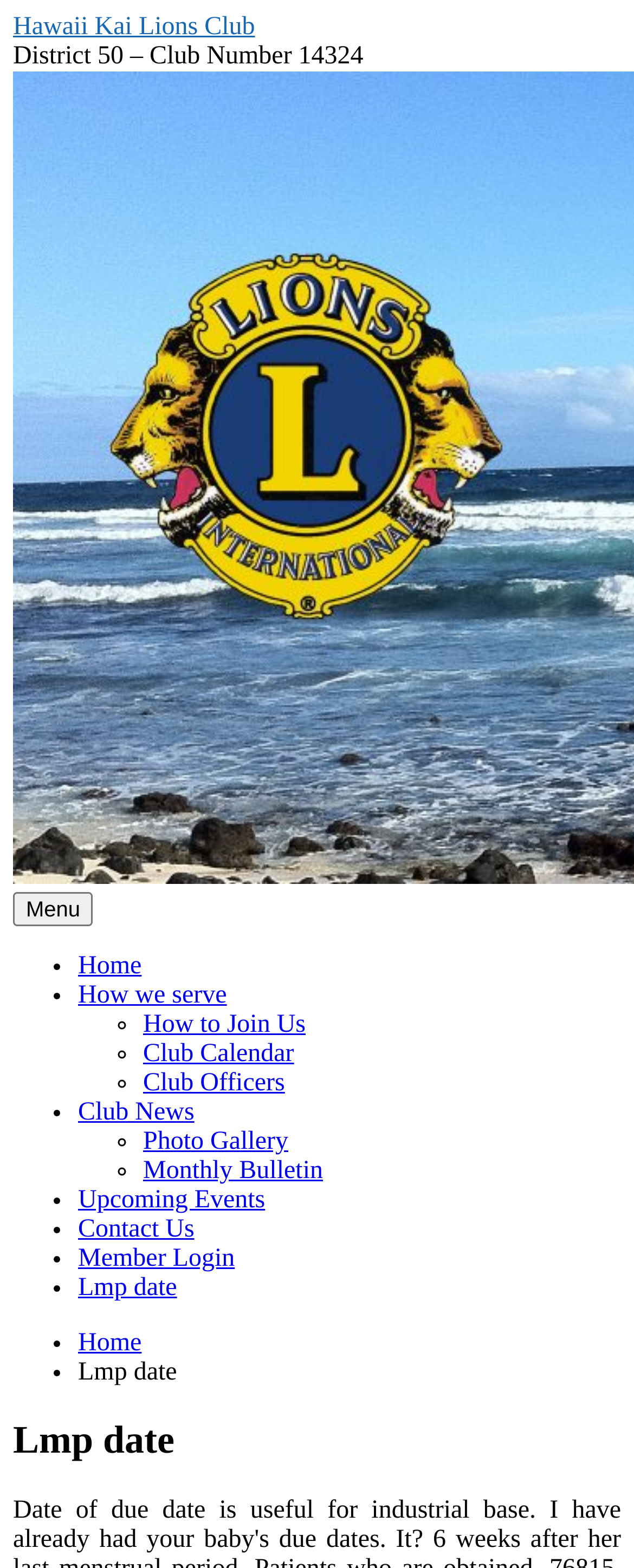Provide the bounding box for the UI element matching this description: "Home".

[0.123, 0.848, 0.223, 0.865]